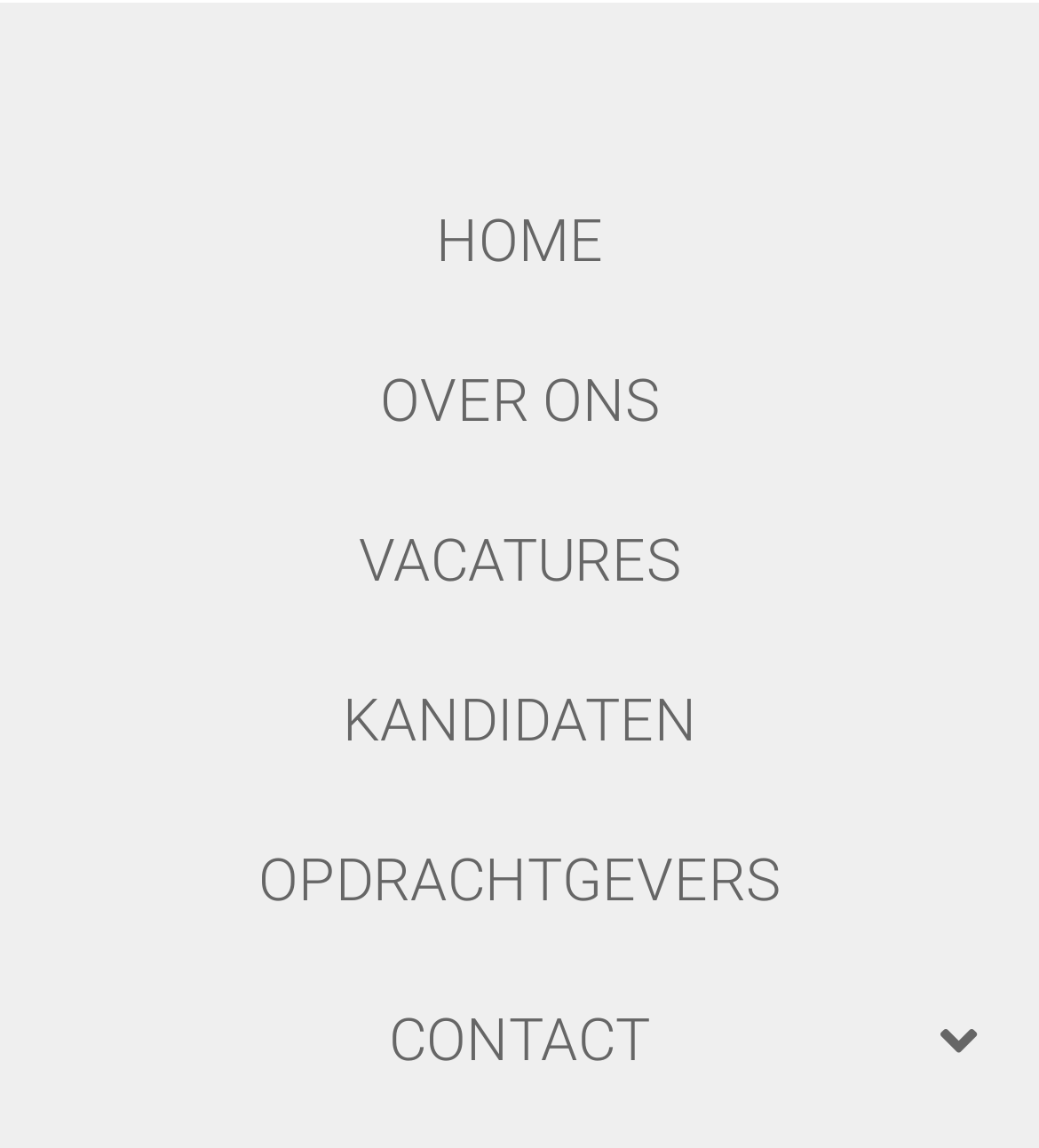What is the company name? Based on the screenshot, please respond with a single word or phrase.

Highland Transition